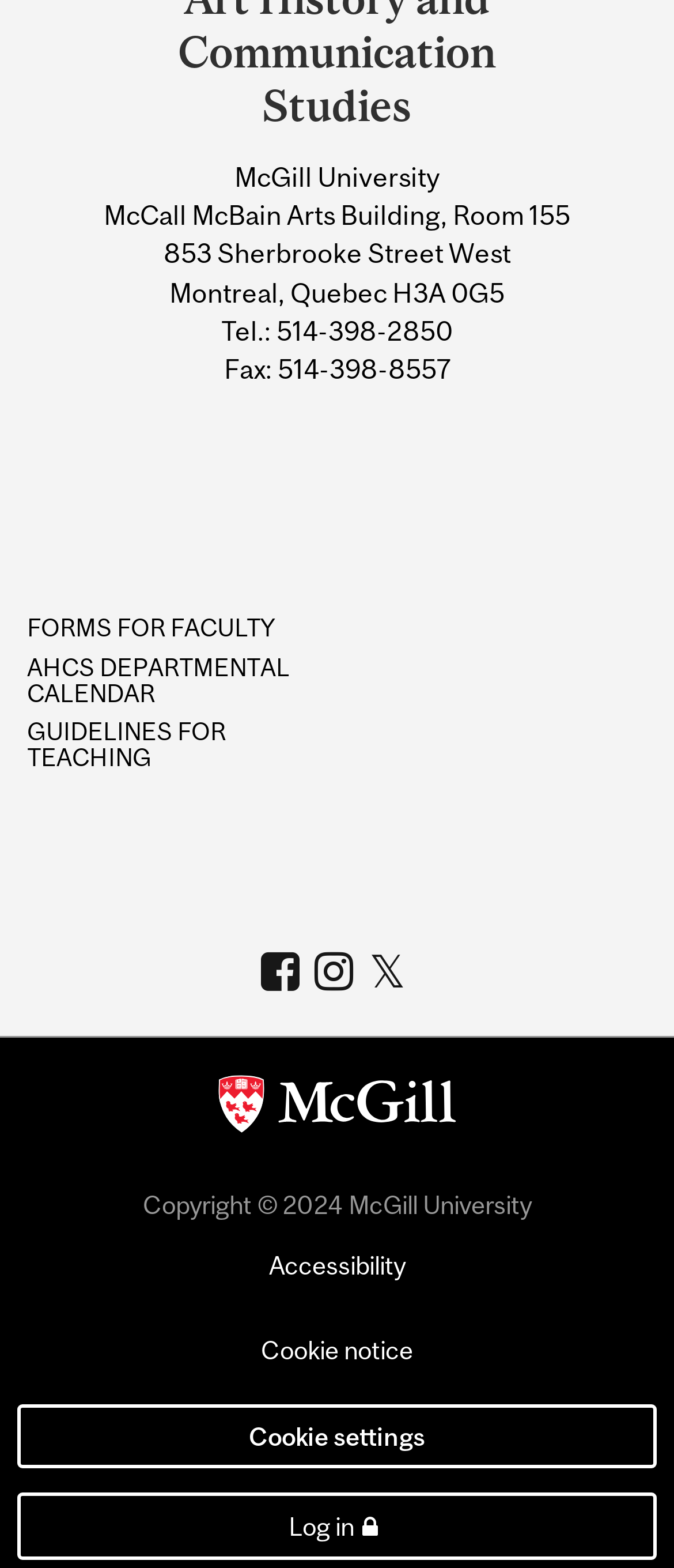Could you specify the bounding box coordinates for the clickable section to complete the following instruction: "Learn about adoption from dissolution"?

None